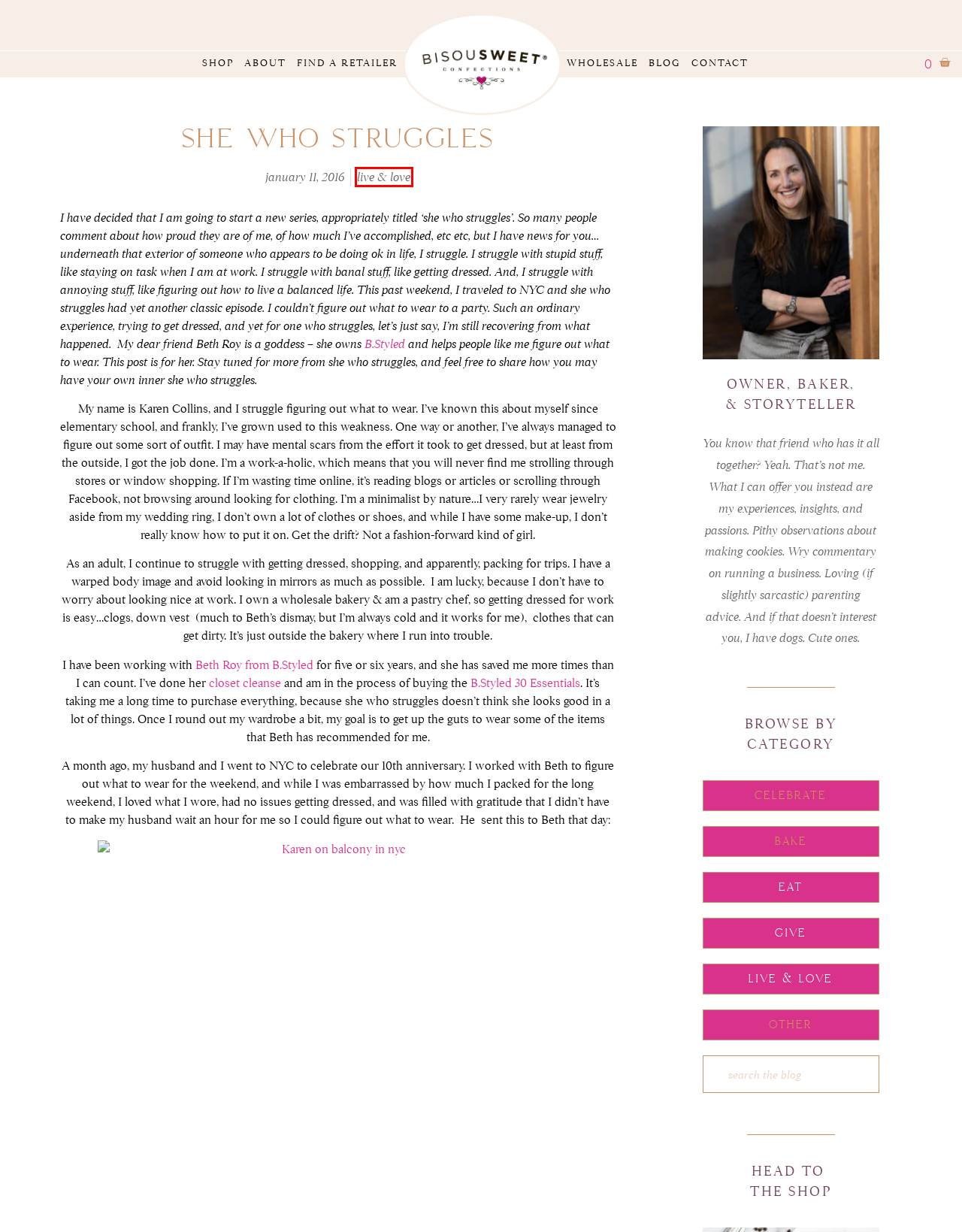View the screenshot of the webpage containing a red bounding box around a UI element. Select the most fitting webpage description for the new page shown after the element in the red bounding box is clicked. Here are the candidates:
A. 01/11/2016 - Bisousweet Confections
B. Wholesale Inquiry - Bisousweet Confections
C. Blog - Bisousweet Confections
D. fathers day Archives - Bisousweet Confections
E. Shop - Bisousweet Confections
F. About - Bisousweet Confections
G. Live & Love Archives - Bisousweet Confections
H. Contact - Bisousweet Confections

G